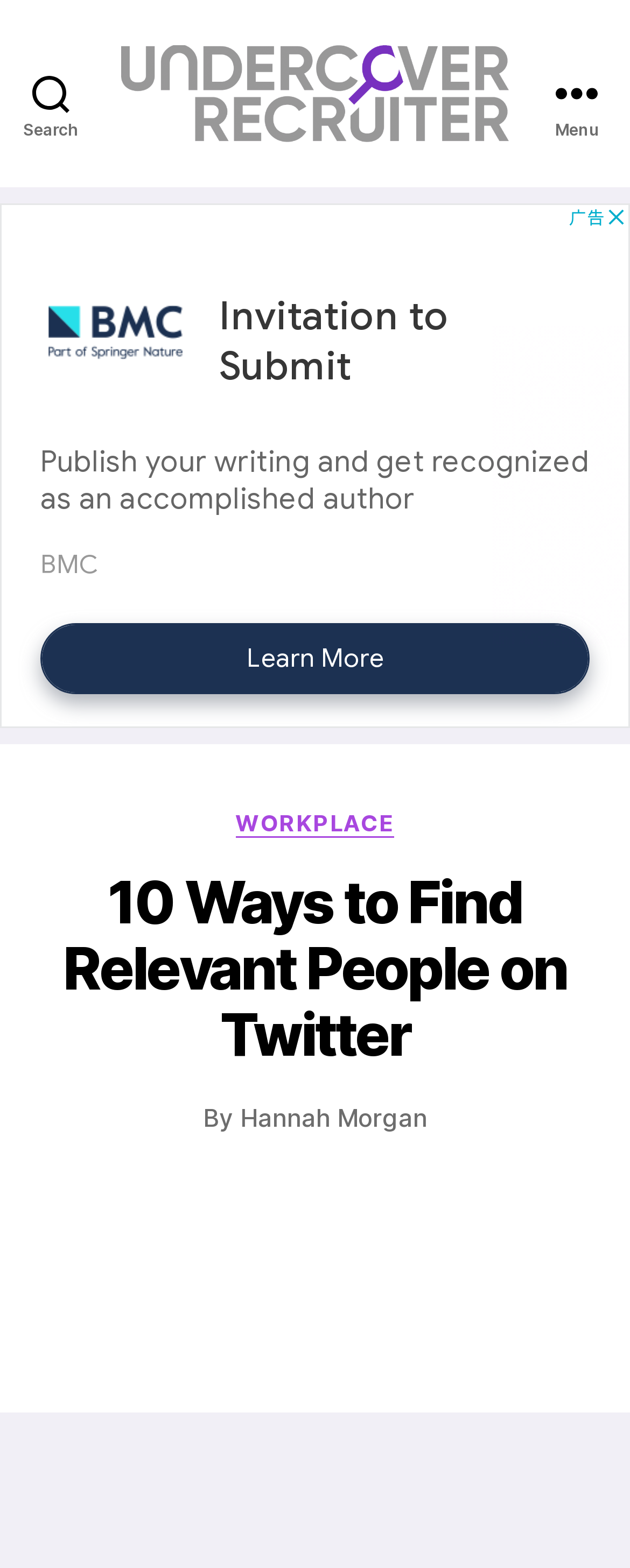Please answer the following question using a single word or phrase: 
Is the menu button expanded?

No